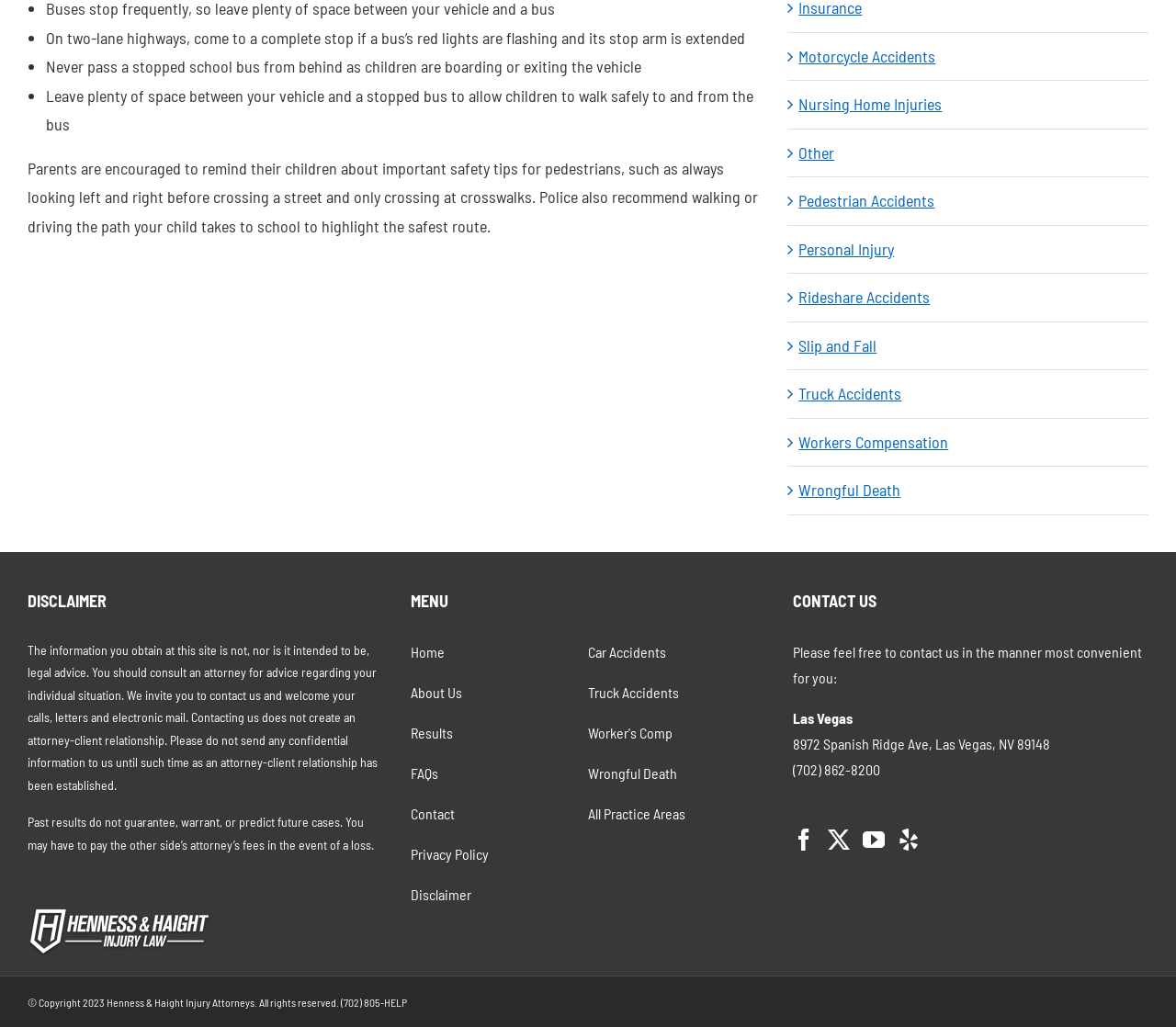Determine the bounding box coordinates of the section I need to click to execute the following instruction: "Learn about Wrongful Death". Provide the coordinates as four float numbers between 0 and 1, i.e., [left, top, right, bottom].

[0.5, 0.744, 0.576, 0.761]